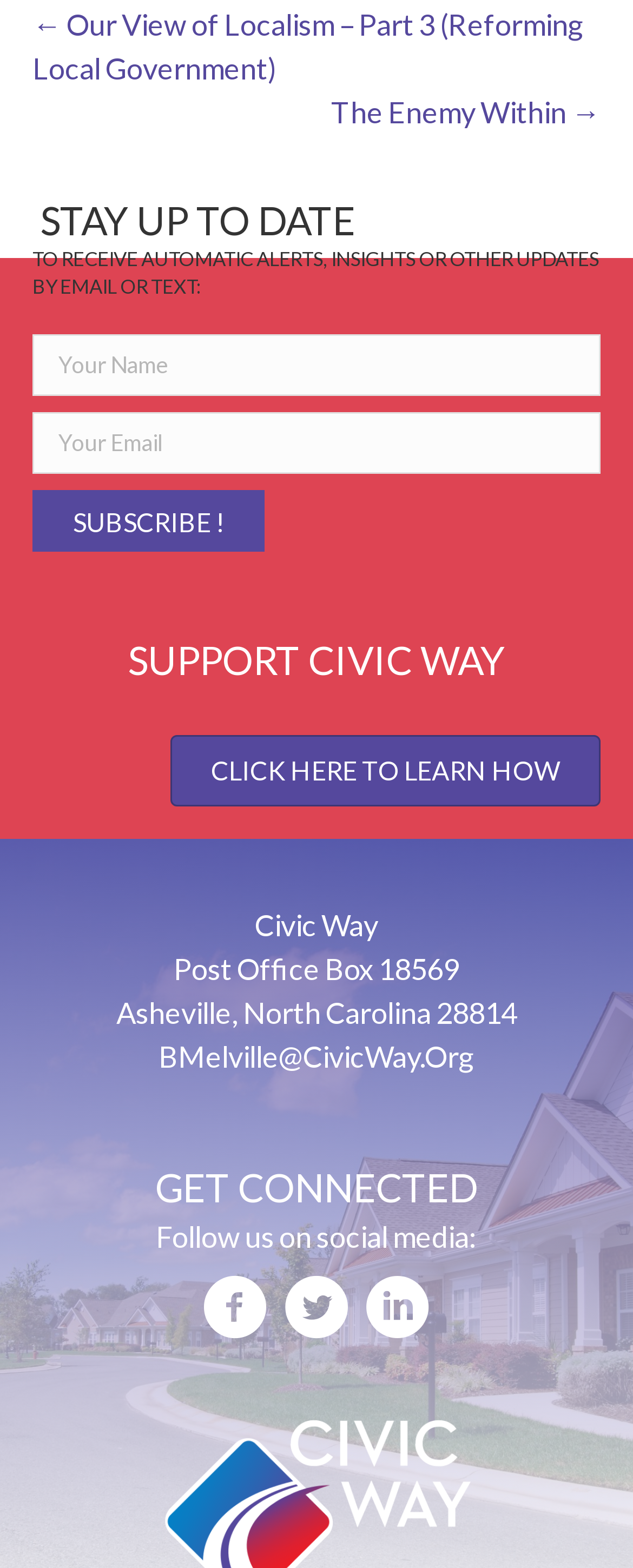How many social media links are there on the webpage?
Answer the question based on the image using a single word or a brief phrase.

3